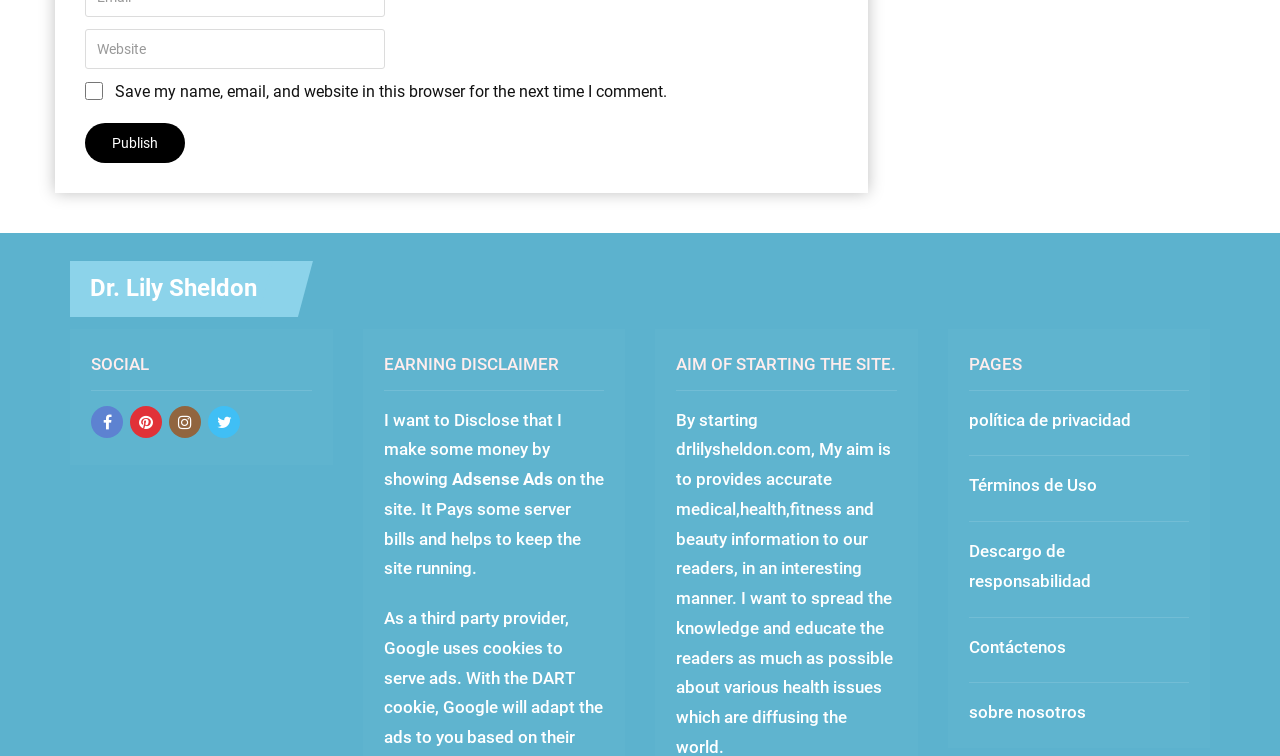Please find the bounding box coordinates of the element that must be clicked to perform the given instruction: "Click publish". The coordinates should be four float numbers from 0 to 1, i.e., [left, top, right, bottom].

[0.066, 0.163, 0.145, 0.216]